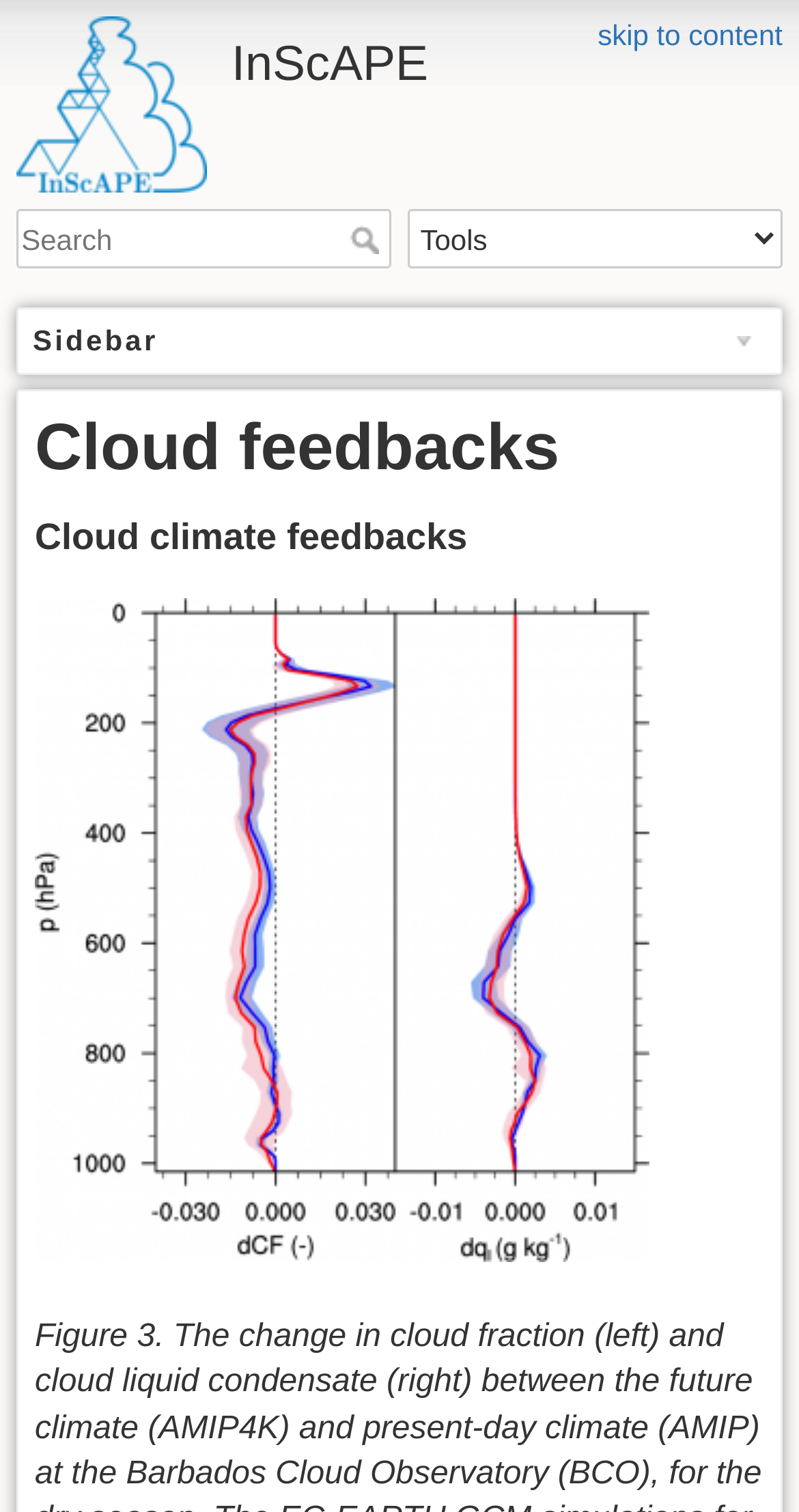Use a single word or phrase to answer the question: What is the text of the first heading?

InScAPE